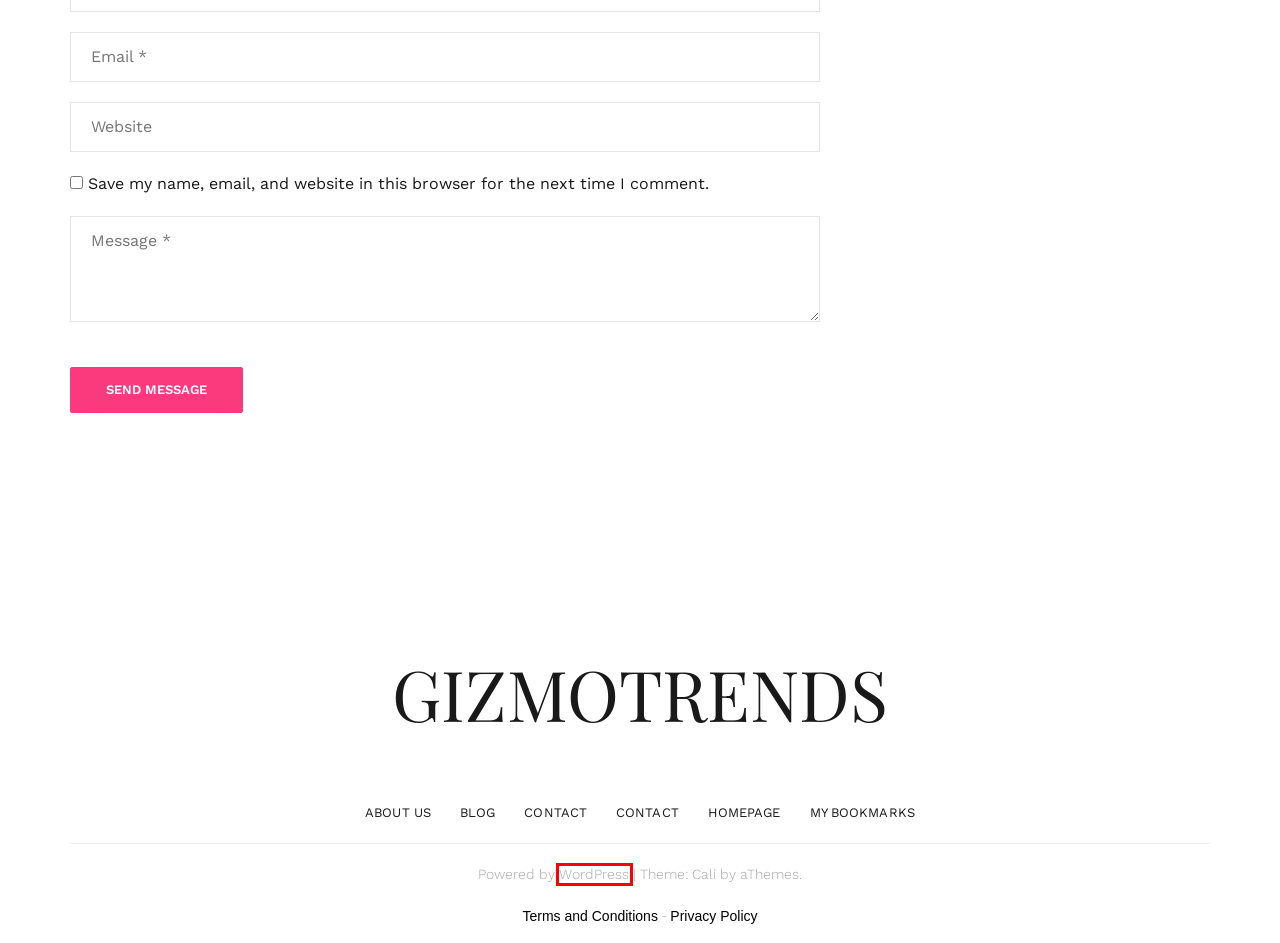You have a screenshot of a webpage with an element surrounded by a red bounding box. Choose the webpage description that best describes the new page after clicking the element inside the red bounding box. Here are the candidates:
A. Exquisite Home Decor & Occasional Gift Sets from ExclusiveLane – GizmoTrends
B. Ashpreet Singh – GizmoTrends
C. Terms and Conditions – GizmoTrends
D. Blog Tool, Publishing Platform, and CMS – WordPress.org
E. GizmoTrends » What's Tren... - Protected by Copyrighted.com
F. HomePage – GizmoTrends
G. Privacy Policy – GizmoTrends
H. Immaculate and lavish home decor products from Tokenz – GizmoTrends

D